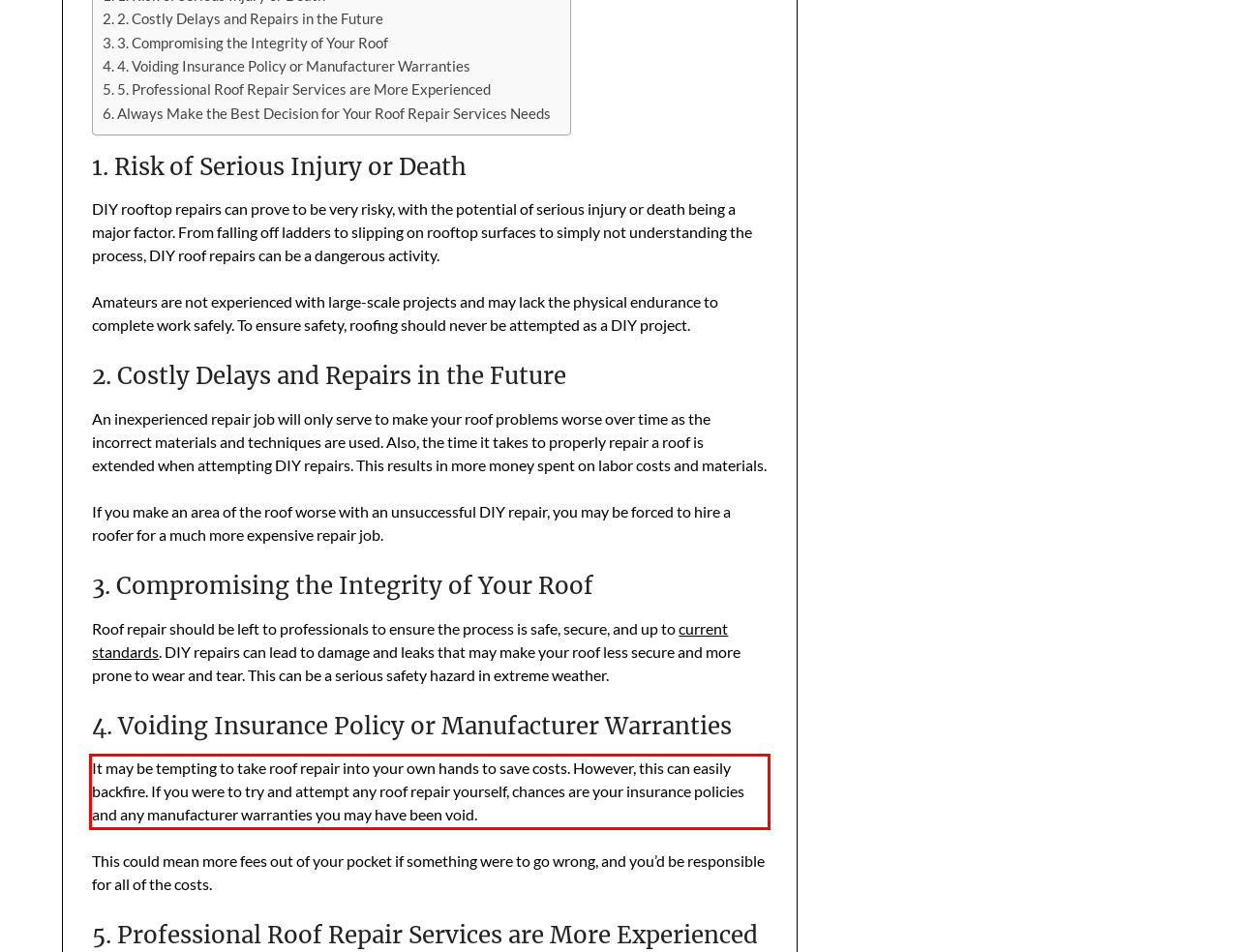You are looking at a screenshot of a webpage with a red rectangle bounding box. Use OCR to identify and extract the text content found inside this red bounding box.

It may be tempting to take roof repair into your own hands to save costs. However, this can easily backfire. If you were to try and attempt any roof repair yourself, chances are your insurance policies and any manufacturer warranties you may have been void.